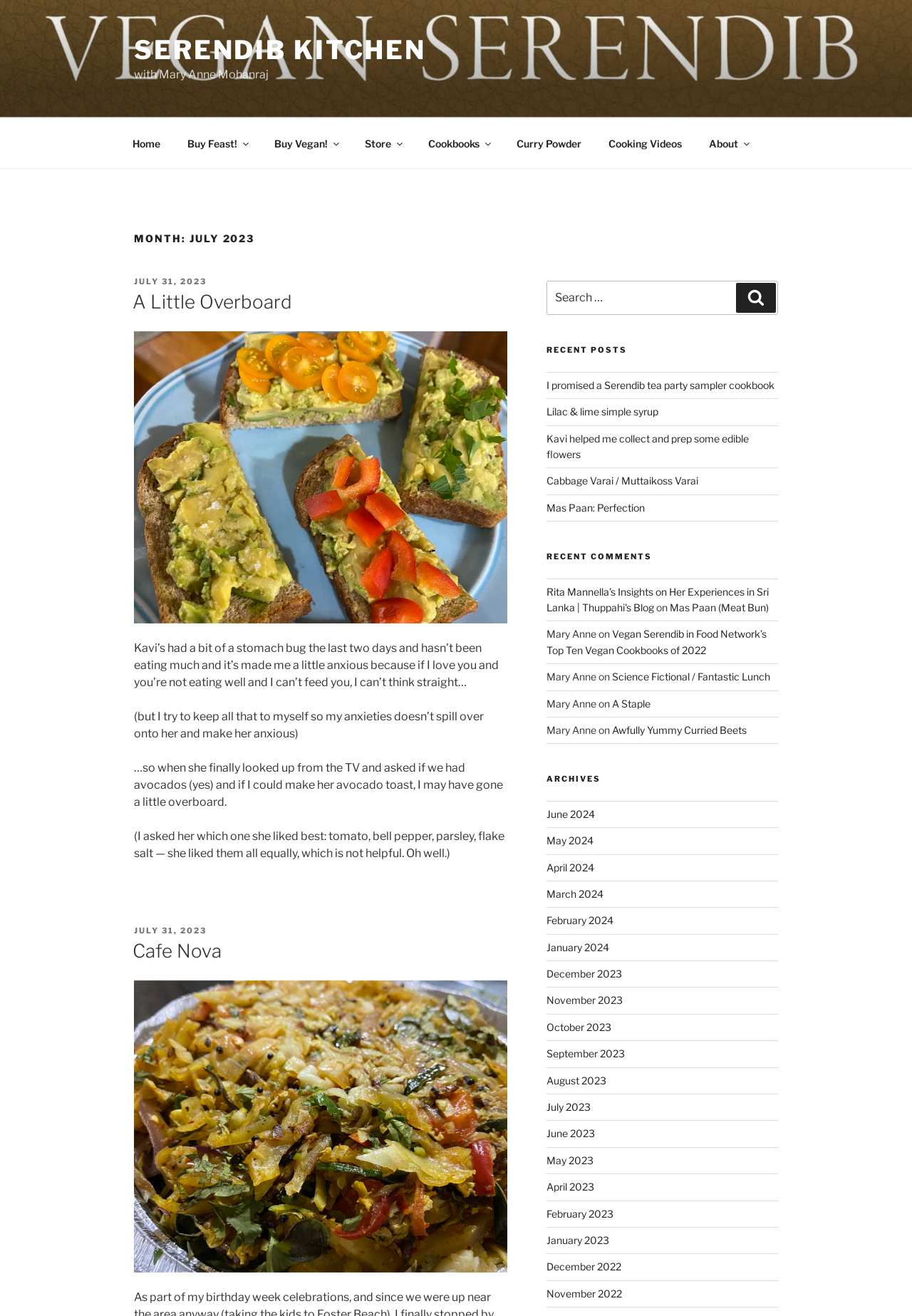How many archives are listed?
Please look at the screenshot and answer using one word or phrase.

20